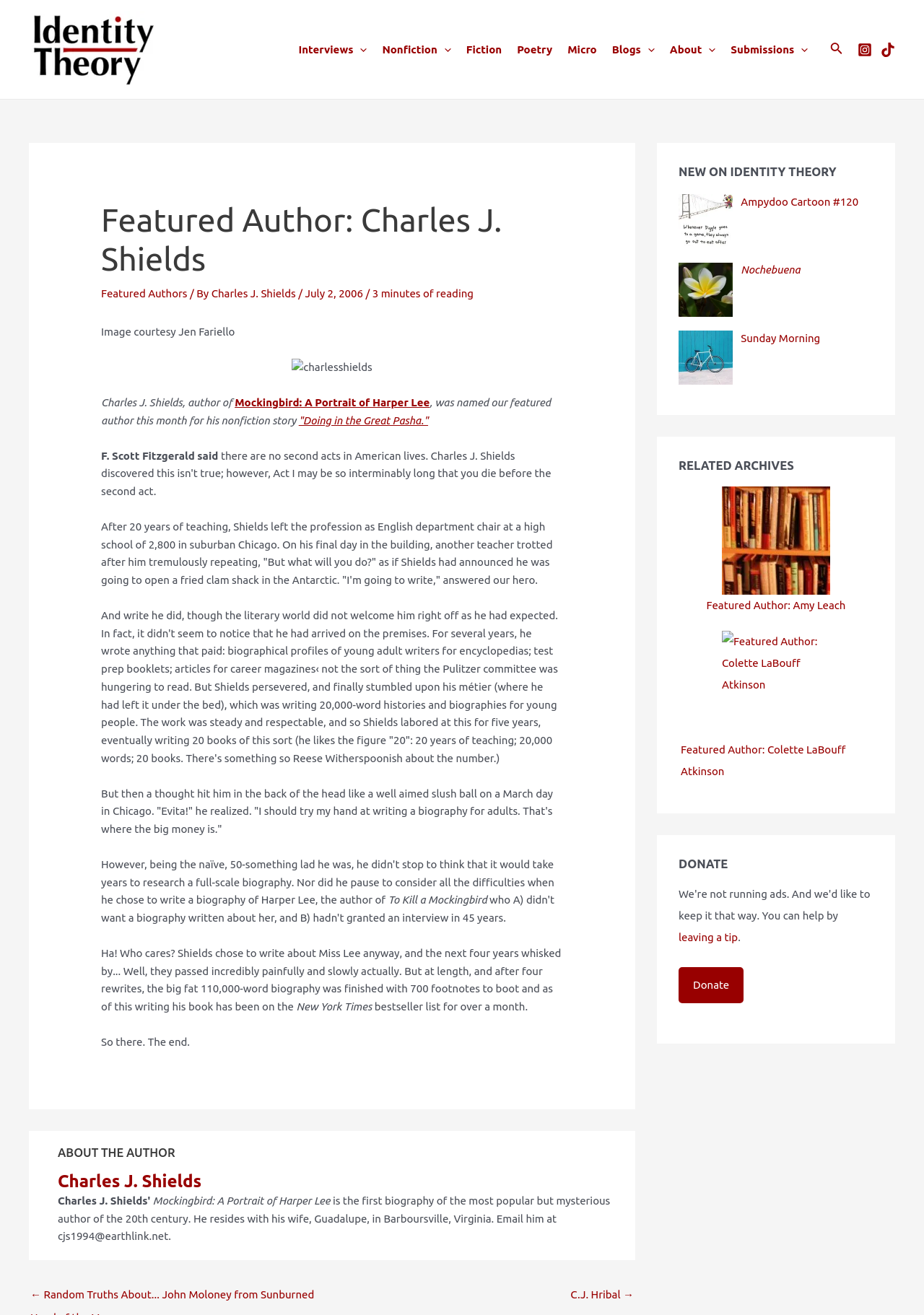Identify the title of the webpage and provide its text content.

Featured Author: Charles J. Shields